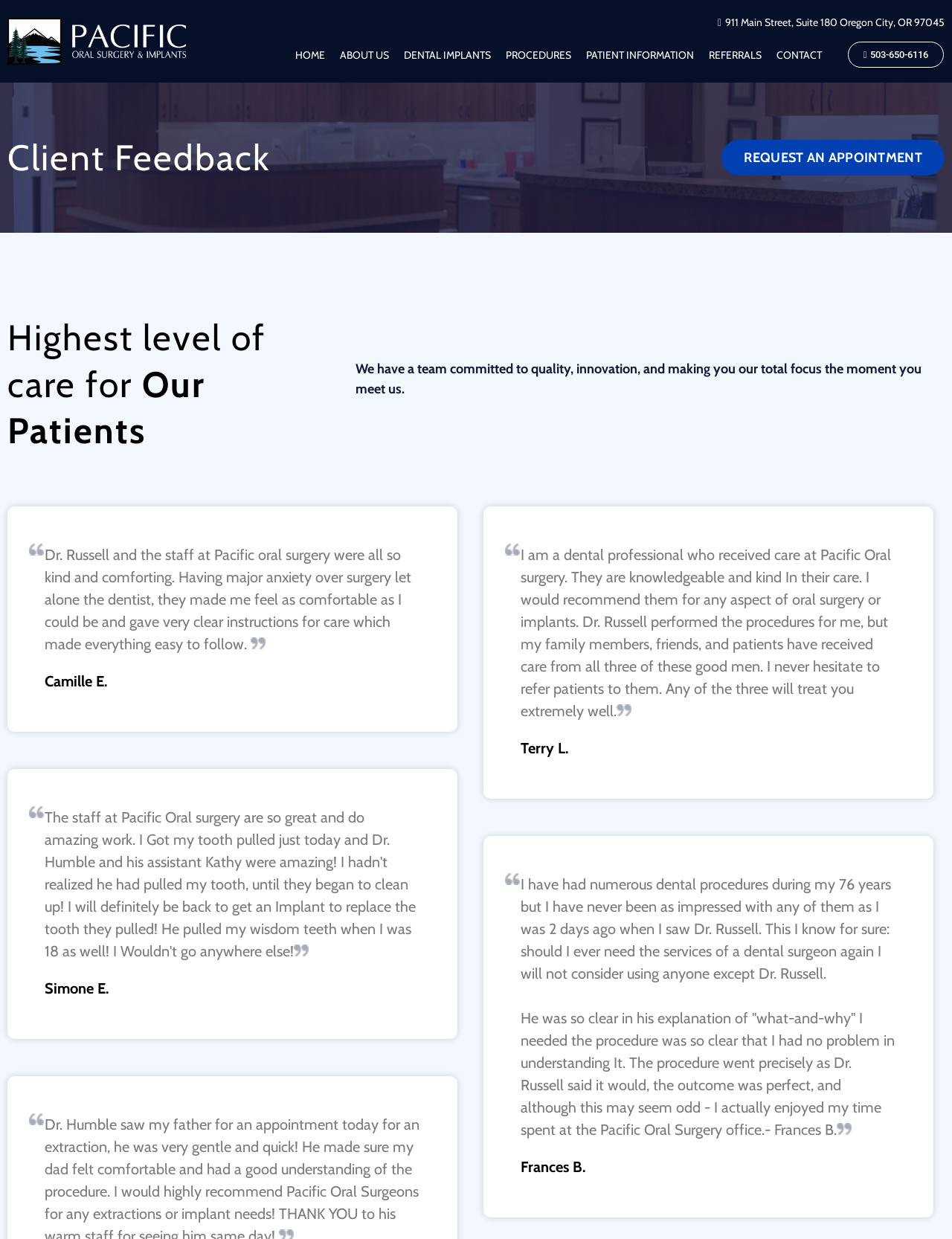Bounding box coordinates are specified in the format (top-left x, top-left y, bottom-right x, bottom-right y). All values are floating point numbers bounded between 0 and 1. Please provide the bounding box coordinate of the region this sentence describes: Well-site Operating

None